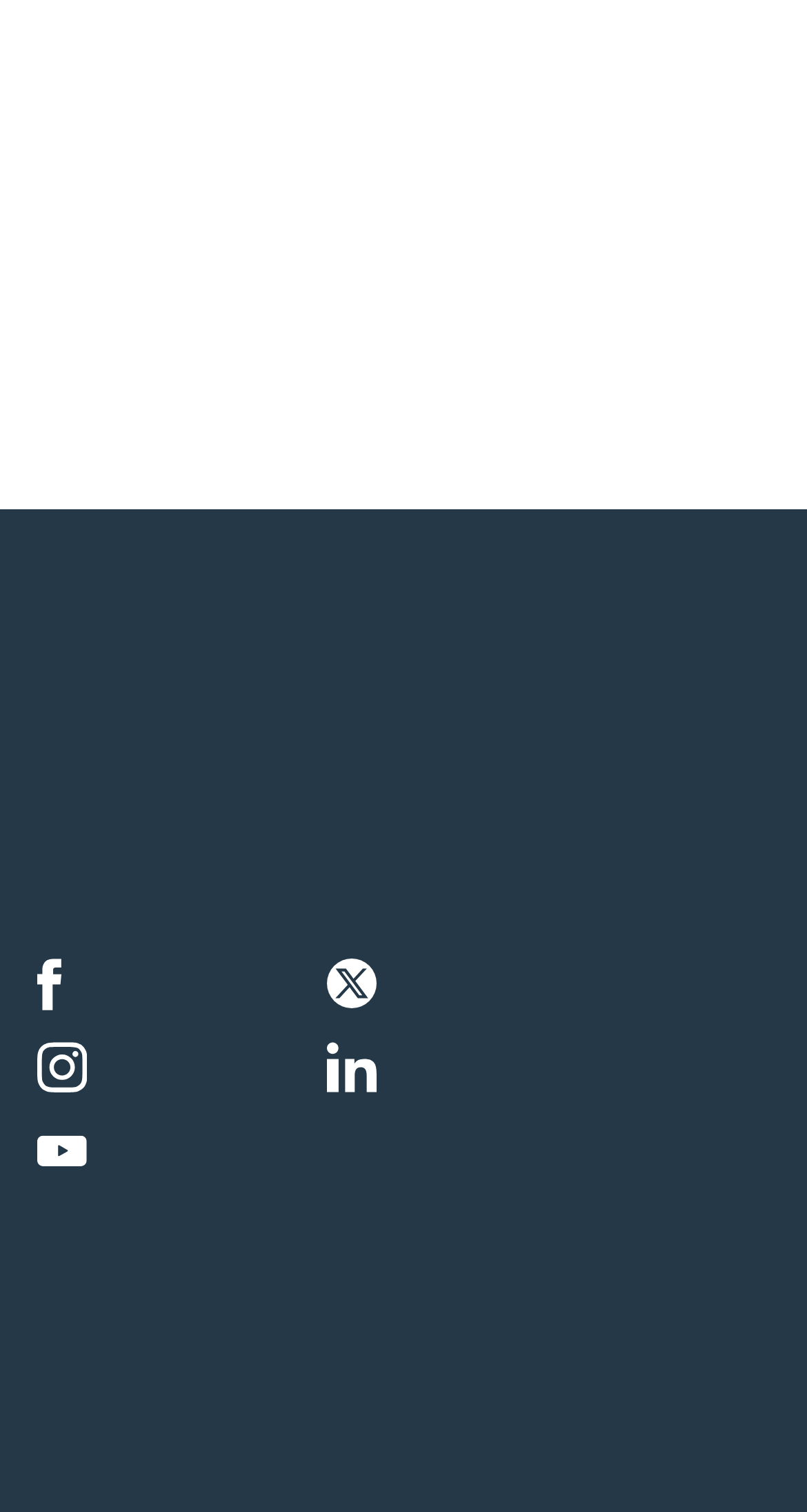Determine the bounding box for the described UI element: "Terms and conditions".

[0.047, 0.905, 0.294, 0.949]